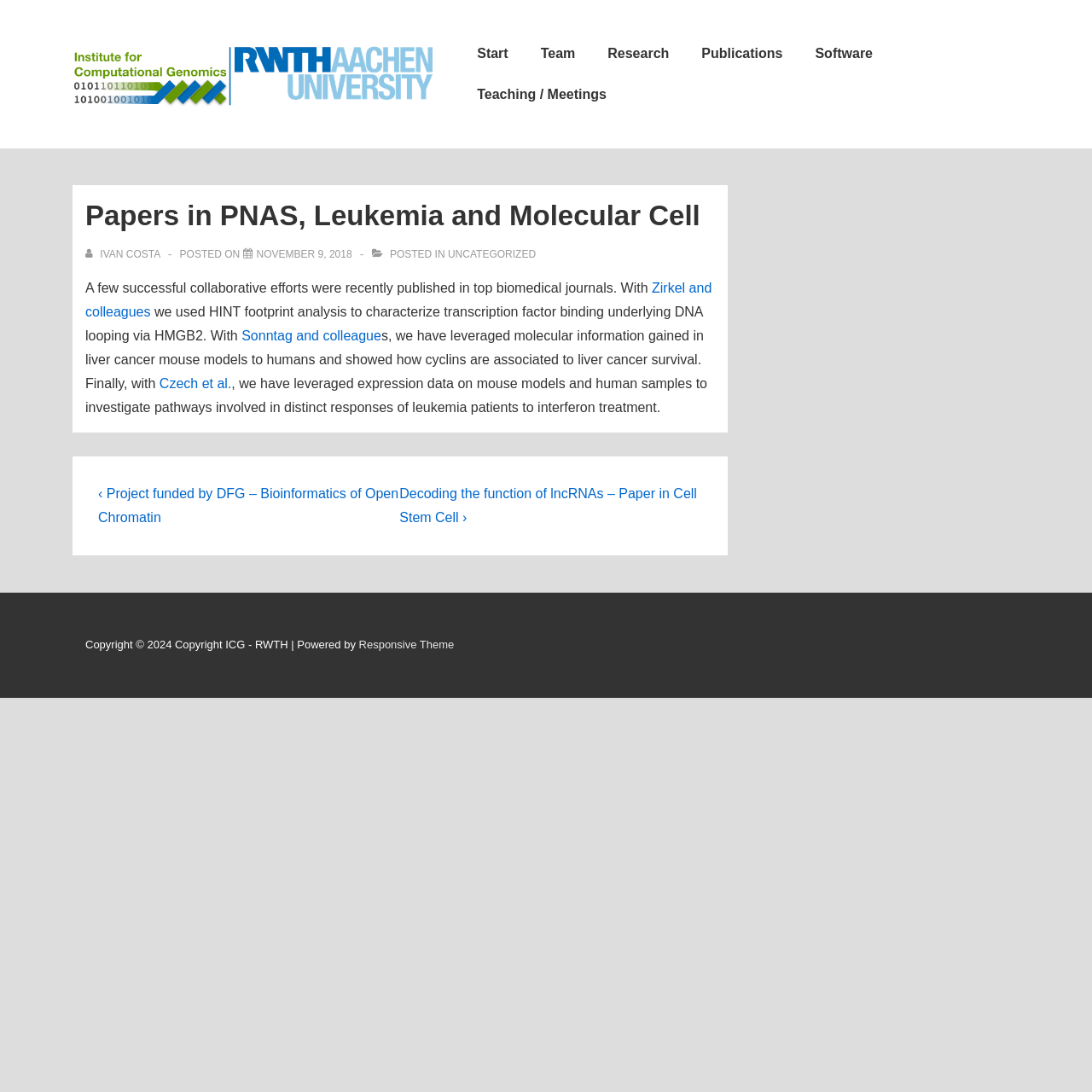Answer the following query with a single word or phrase:
What is the category of the post?

UNCATEGORIZED